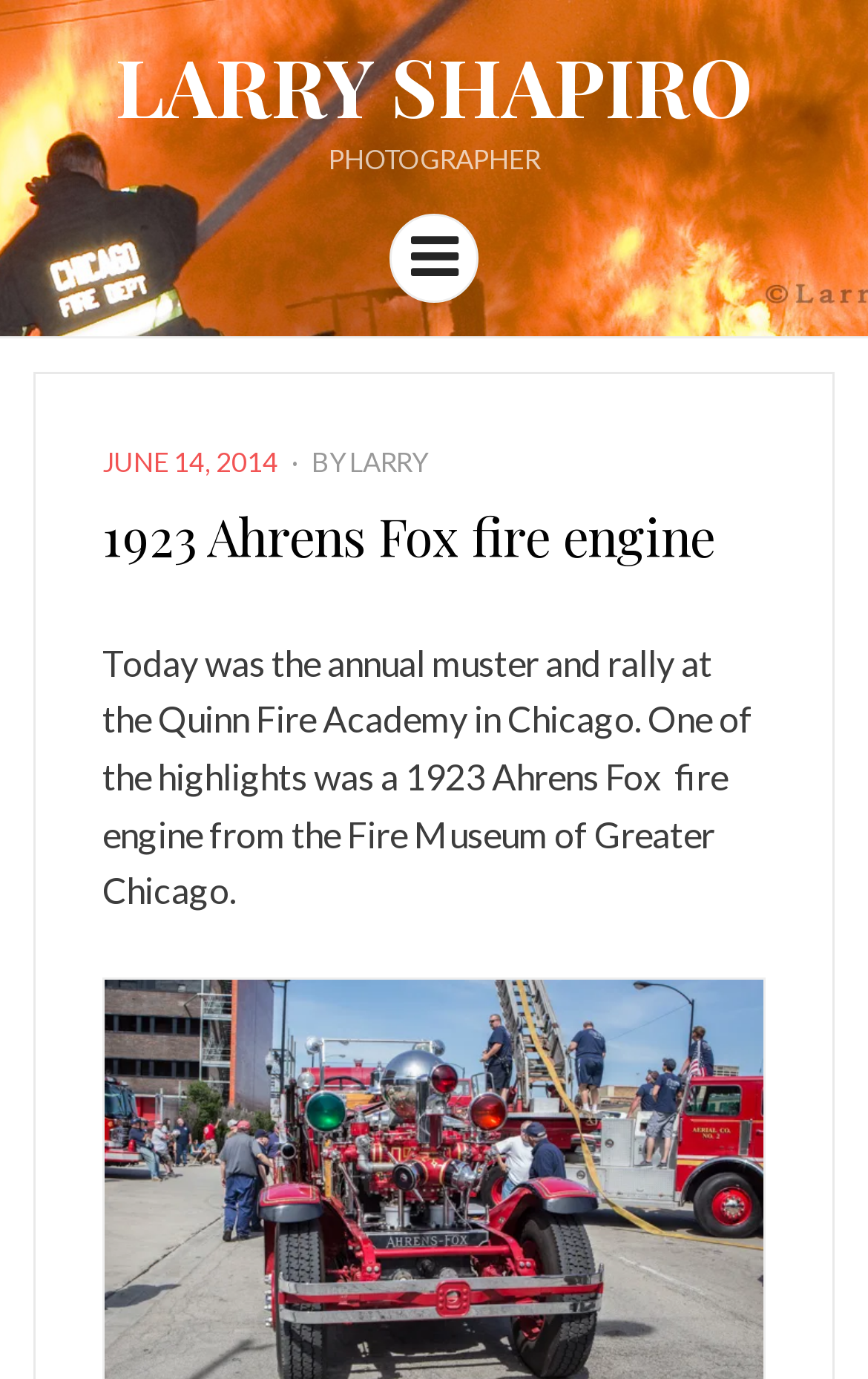When was the article about the 1923 Ahrens Fox fire engine posted?
We need a detailed and exhaustive answer to the question. Please elaborate.

The answer can be found by looking at the link 'JUNE 14, 2014' which is accompanied by the text 'POSTED ON' which suggests that the article was posted on June 14, 2014.